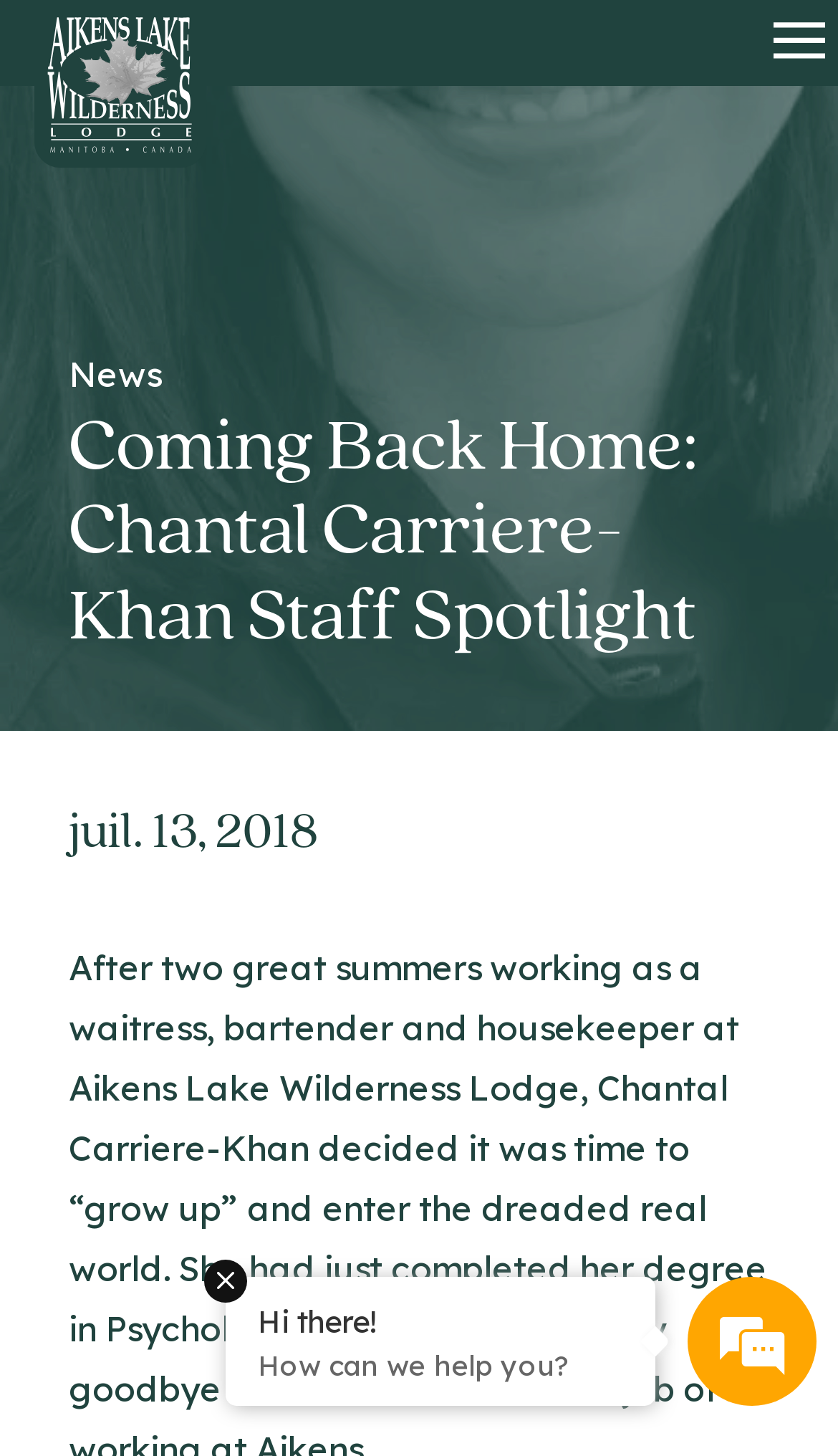Find and provide the bounding box coordinates for the UI element described here: "Close Menu Open Menu". The coordinates should be given as four float numbers between 0 and 1: [left, top, right, bottom].

[0.923, 0.012, 0.985, 0.047]